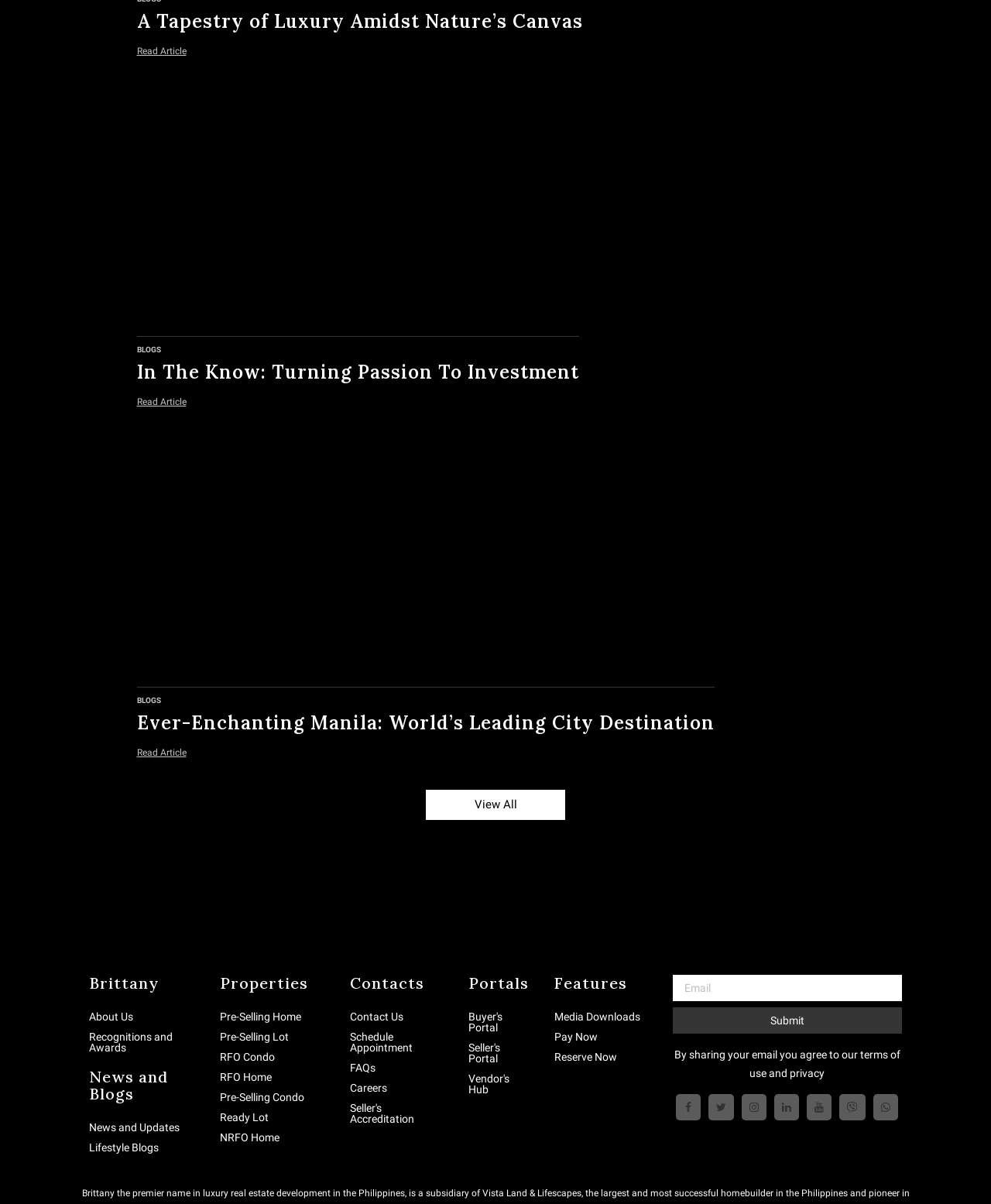Determine the bounding box coordinates of the region I should click to achieve the following instruction: "View all blogs". Ensure the bounding box coordinates are four float numbers between 0 and 1, i.e., [left, top, right, bottom].

[0.43, 0.656, 0.57, 0.681]